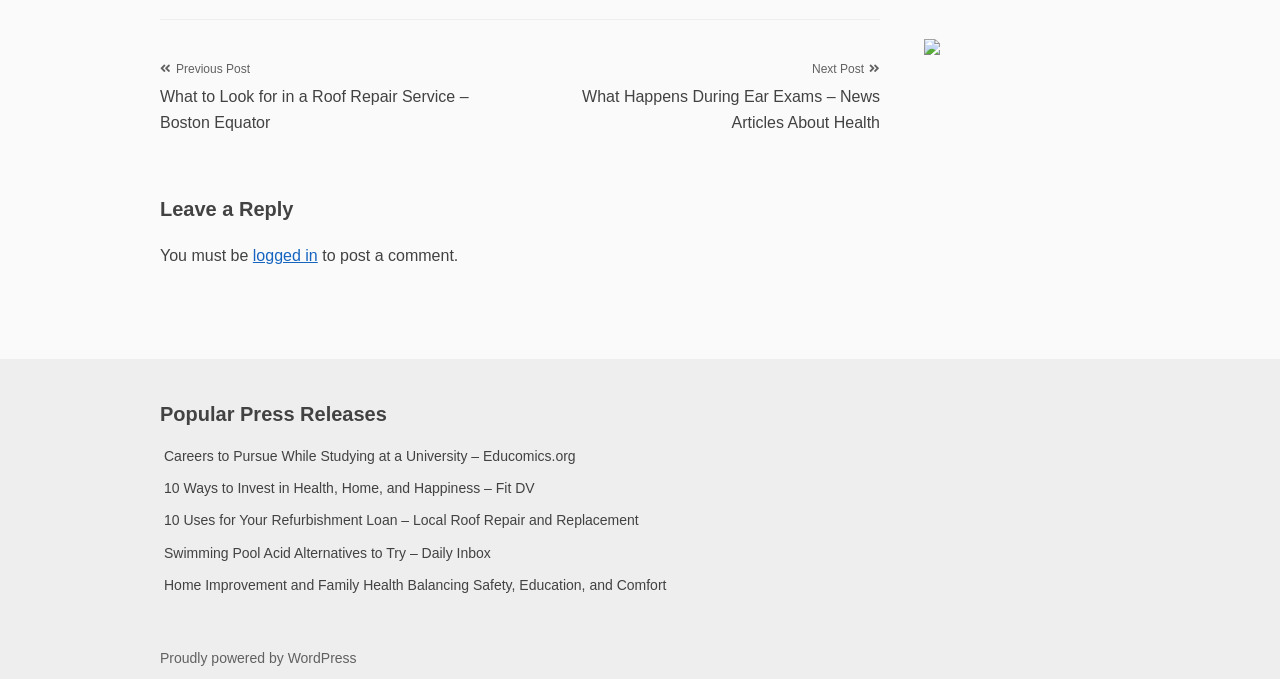From the element description logged in, predict the bounding box coordinates of the UI element. The coordinates must be specified in the format (top-left x, top-left y, bottom-right x, bottom-right y) and should be within the 0 to 1 range.

[0.198, 0.364, 0.248, 0.39]